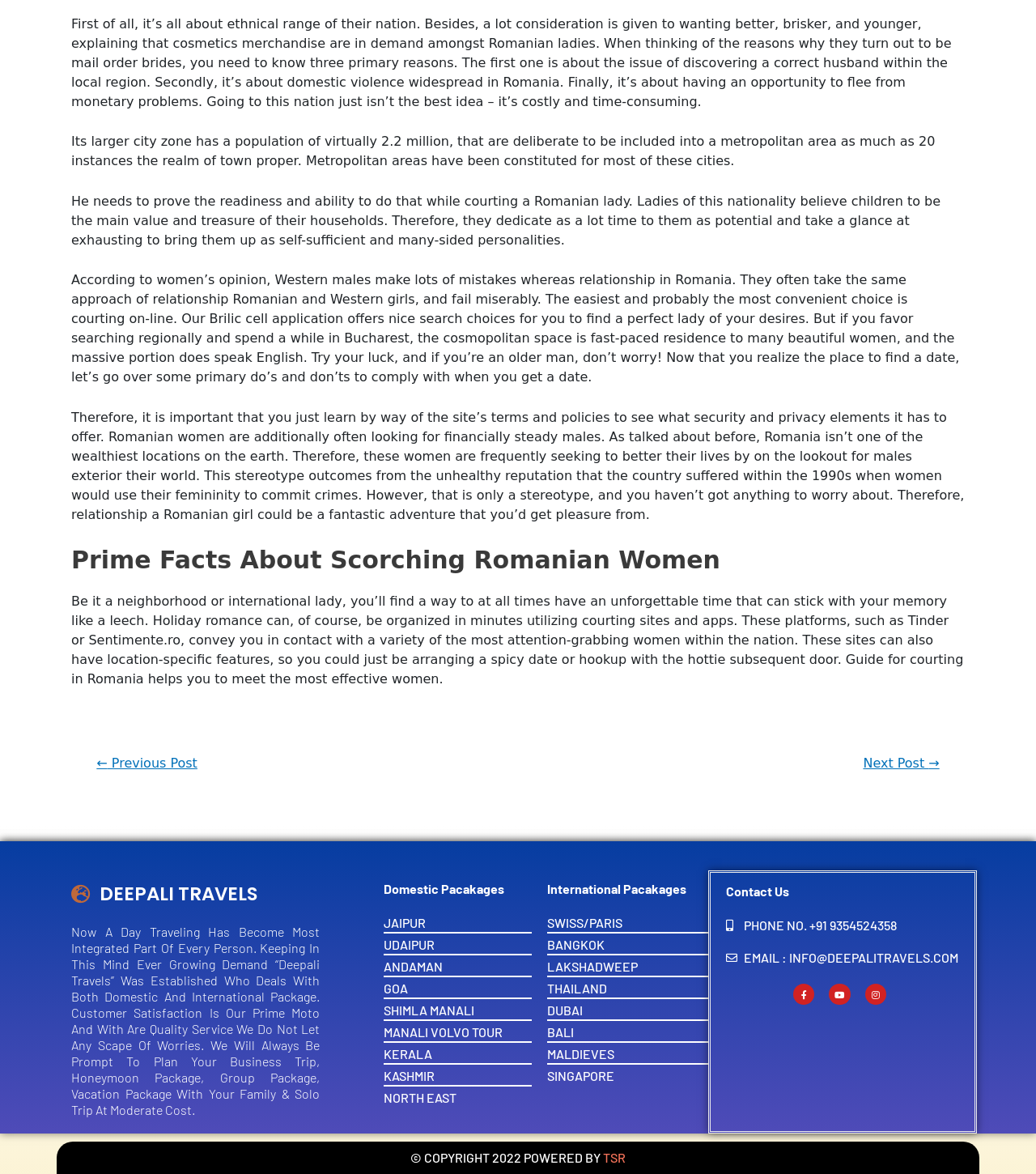Locate the bounding box of the UI element based on this description: "PHONE NO. +91 9354524358". Provide four float numbers between 0 and 1 as [left, top, right, bottom].

[0.701, 0.78, 0.94, 0.797]